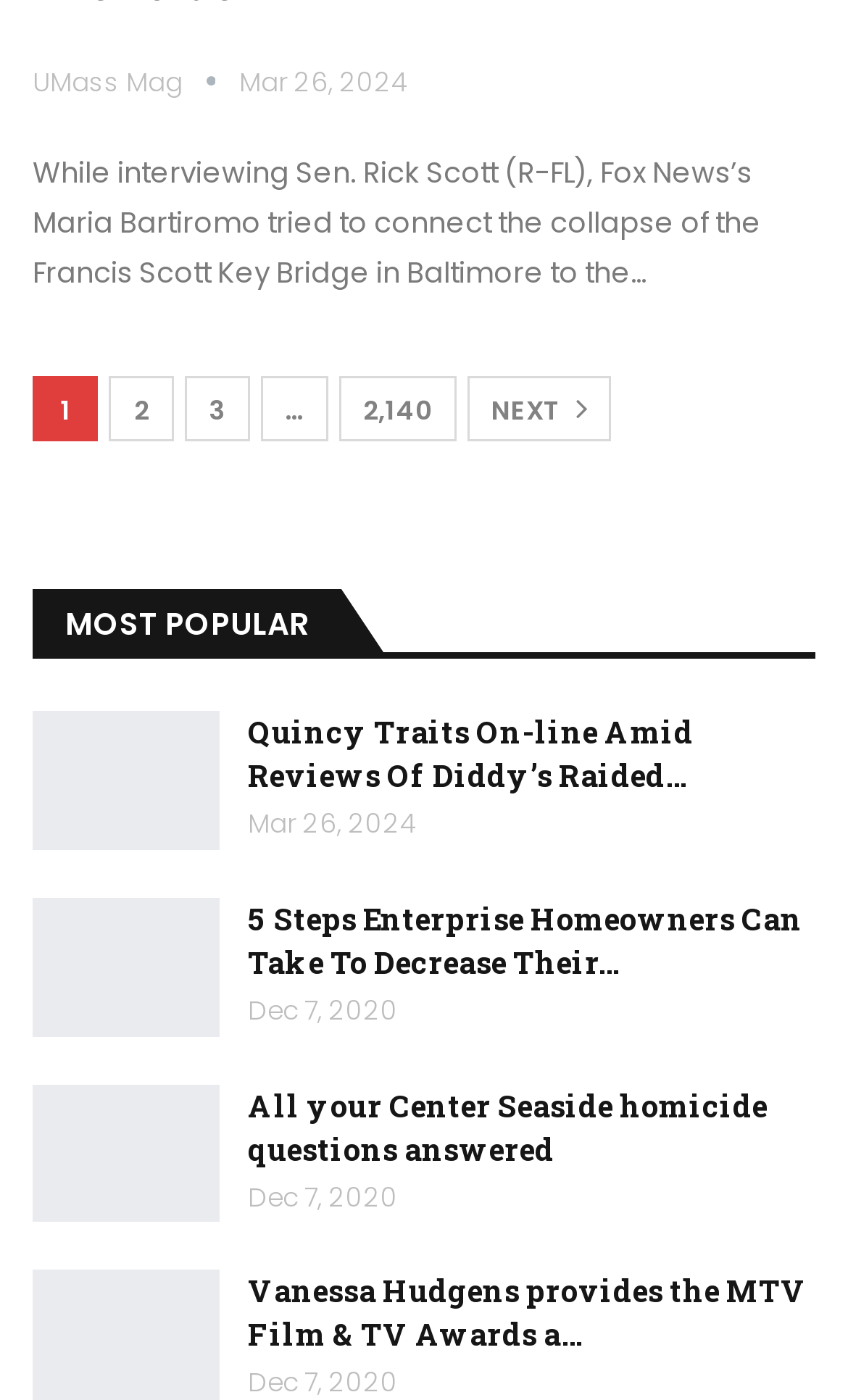Identify the bounding box coordinates for the region to click in order to carry out this instruction: "Read the article about Quincy Traits On-line". Provide the coordinates using four float numbers between 0 and 1, formatted as [left, top, right, bottom].

[0.292, 0.508, 0.818, 0.569]